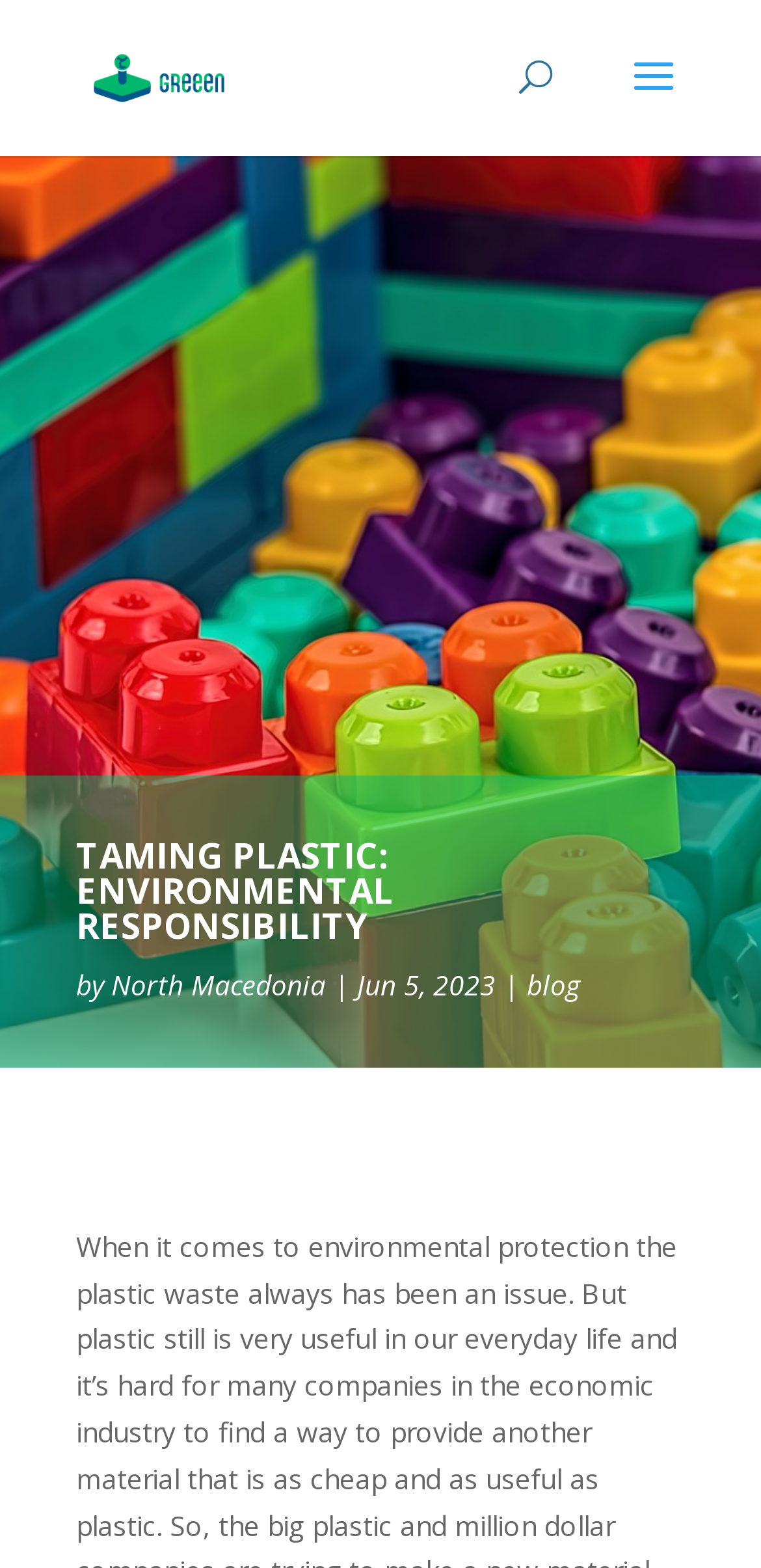What is the country of the author? Examine the screenshot and reply using just one word or a brief phrase.

North Macedonia